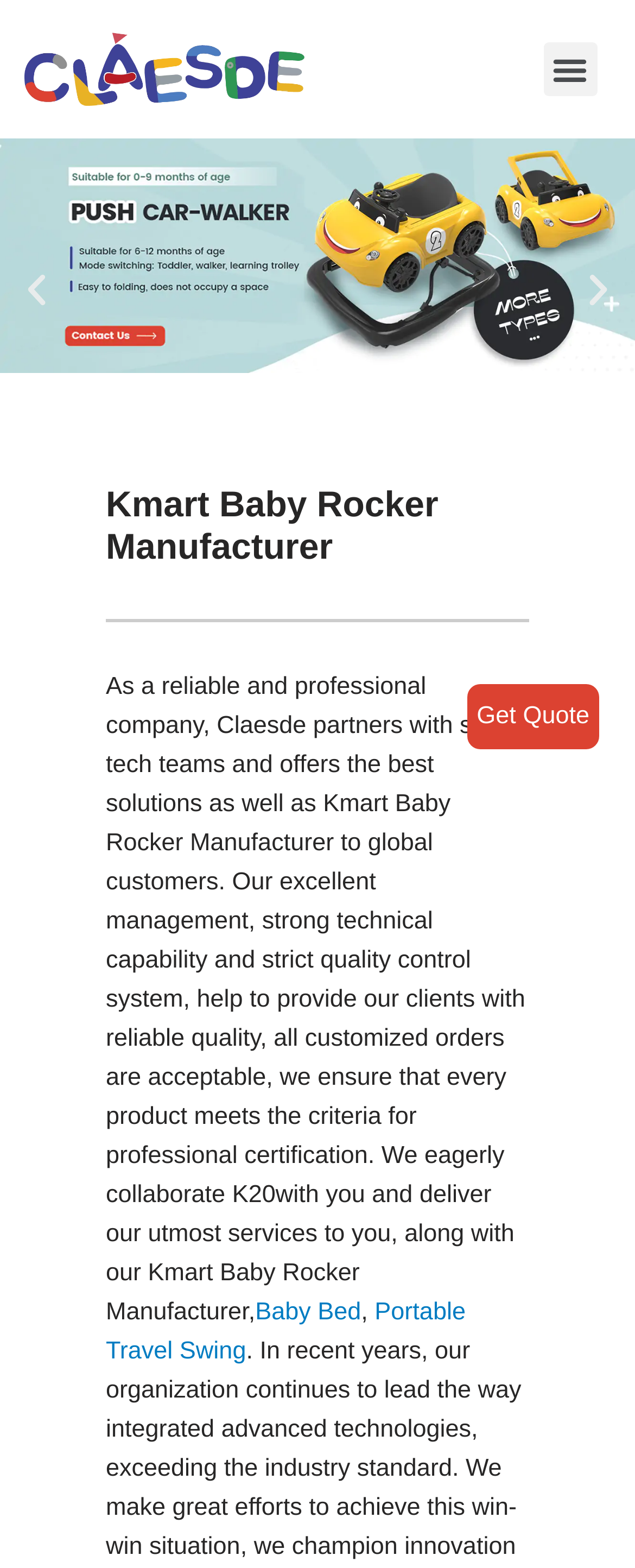What is the company's name?
Examine the image and give a concise answer in one word or a short phrase.

Claesde